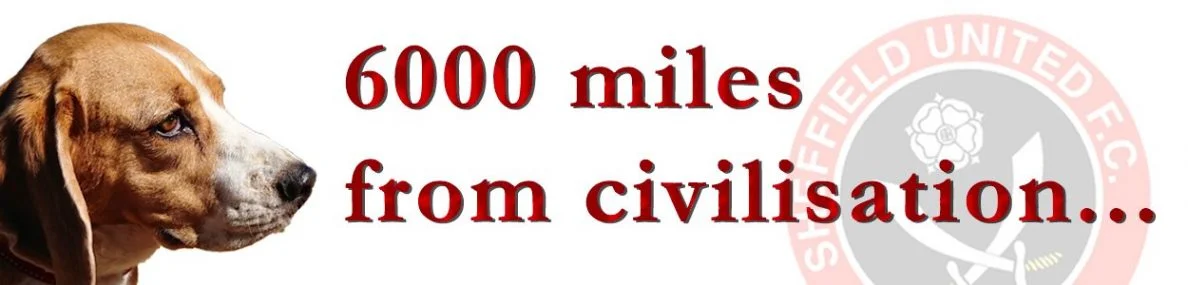What is the breed of the dog in the image?
Refer to the image and give a detailed answer to the question.

The caption explicitly states that the image features a close-up of a beagle's face, making it clear that the breed of the dog is a beagle.